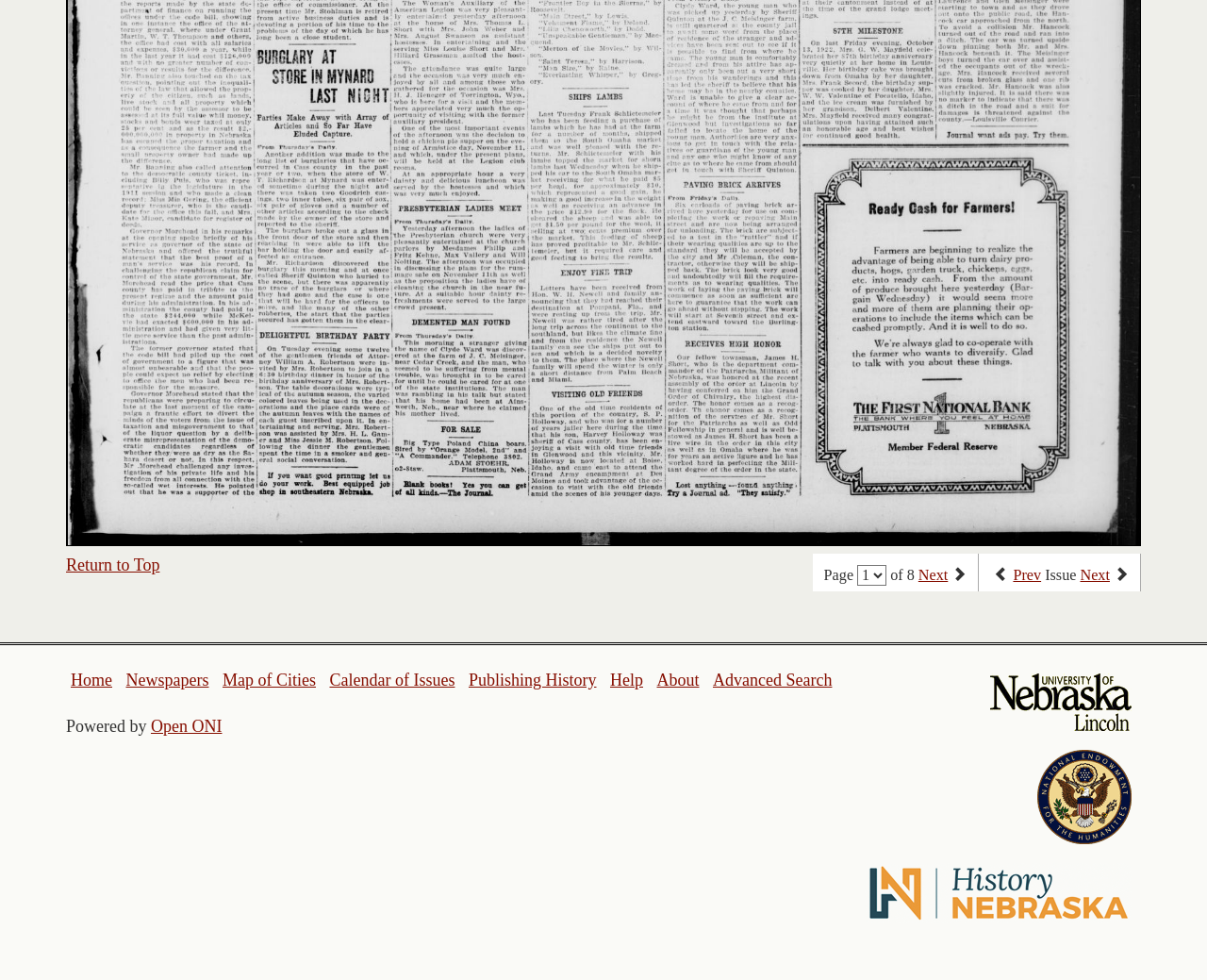How many pages are there in total?
Kindly answer the question with as much detail as you can.

I found the total number of pages by examining the StaticText element 'of 8' with bounding box coordinates [0.734, 0.578, 0.761, 0.596].